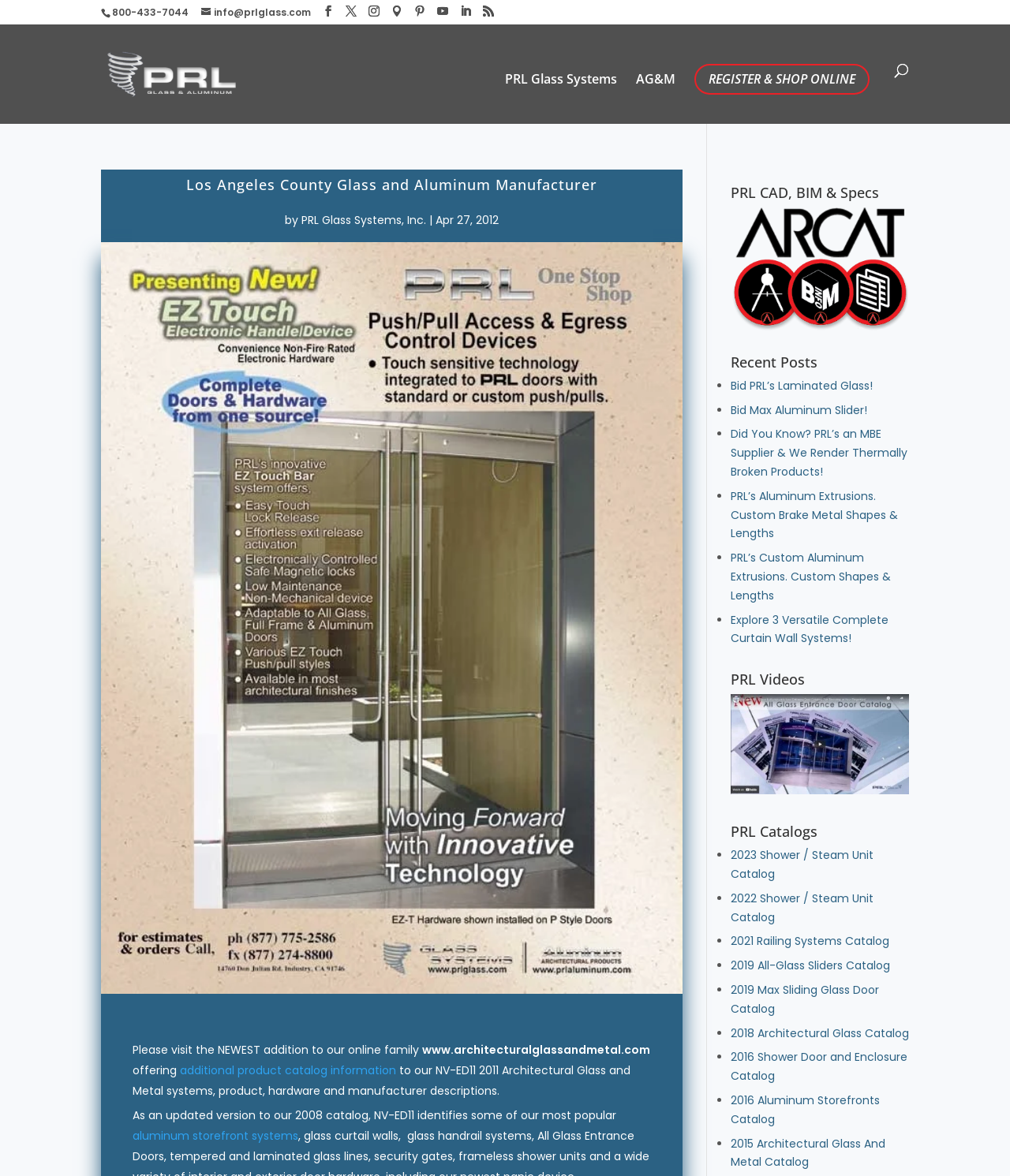What is the phone number at the top of the page?
Provide an in-depth and detailed answer to the question.

I found the phone number by looking at the top of the page, where I saw a static text element with the content '800-433-7044'.